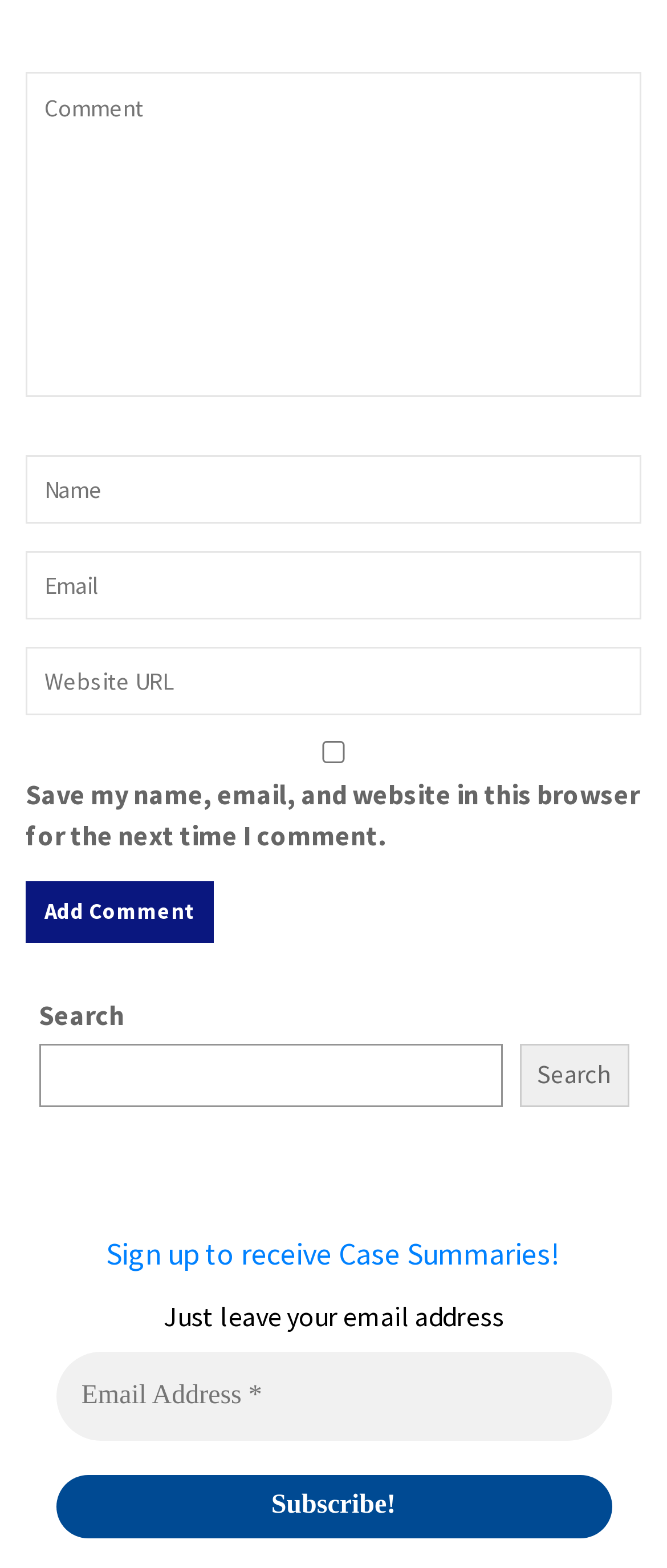Using the provided element description: "Delete cookies", identify the bounding box coordinates. The coordinates should be four floats between 0 and 1 in the order [left, top, right, bottom].

None